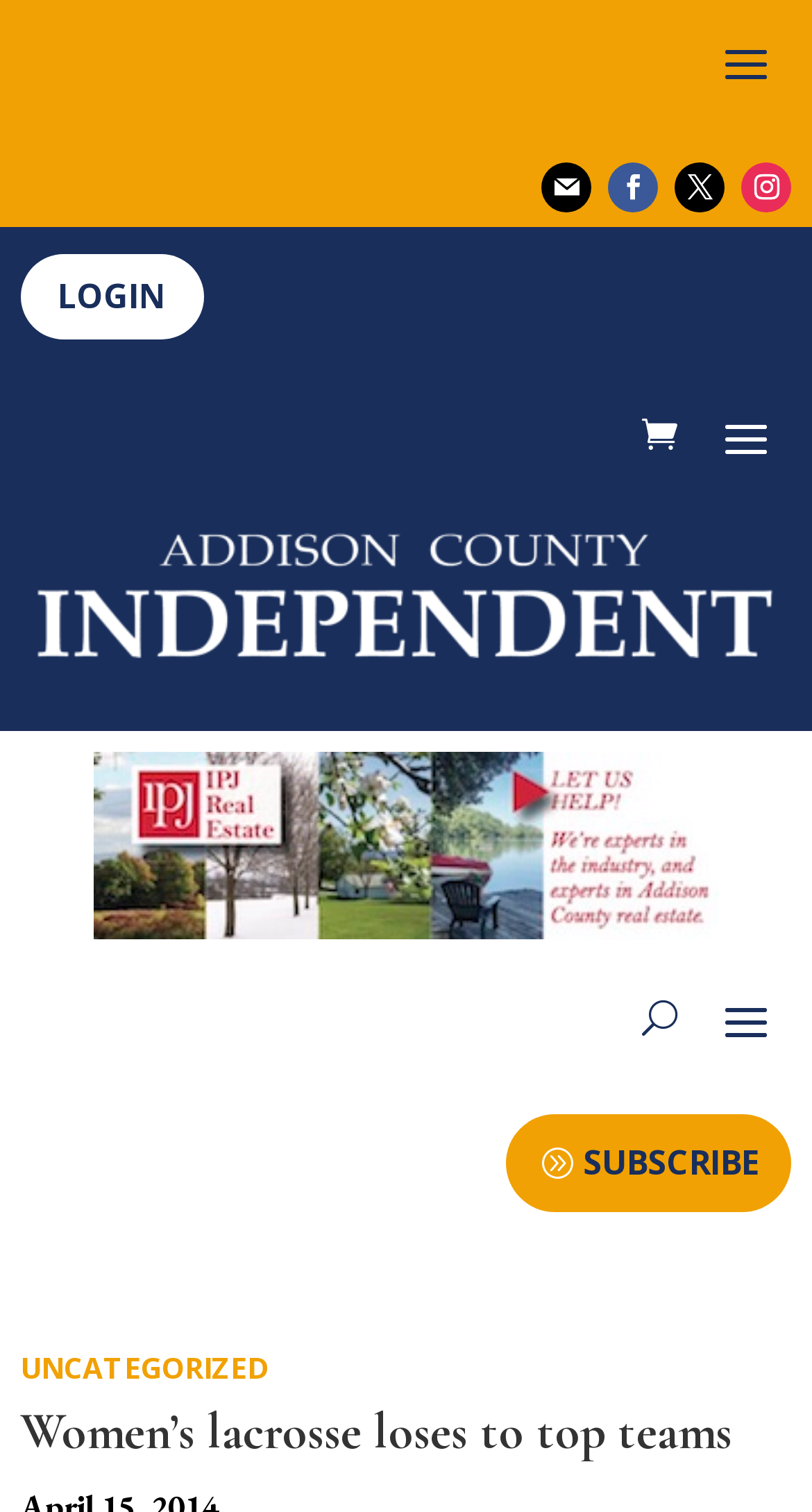How many headings are present on the webpage?
Could you answer the question in a detailed manner, providing as much information as possible?

I analyzed the webpage structure and found two headings, one being the title of the article and the other being the category of the article, which is 'UNCATEGORIZED'.